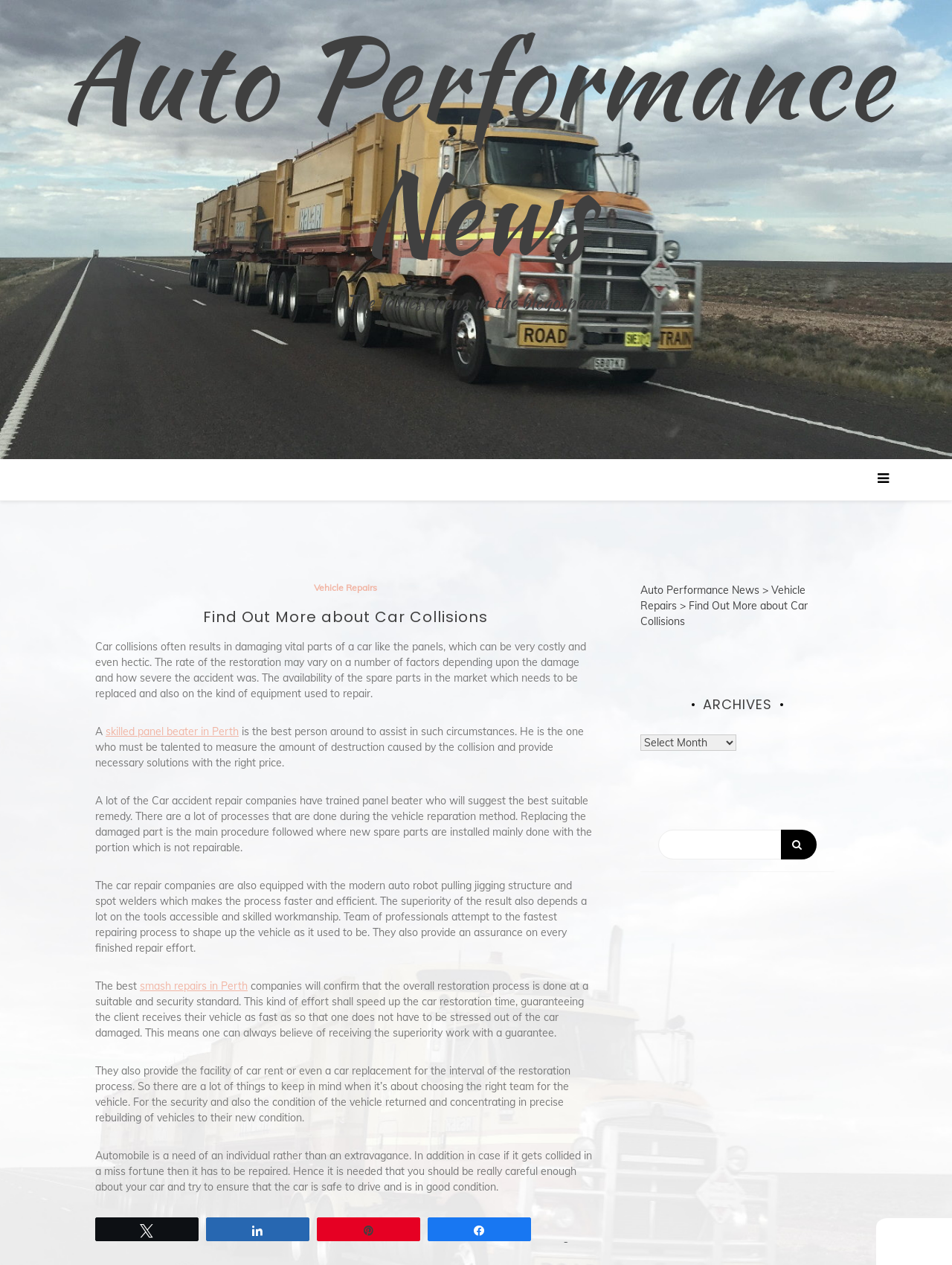Please find the bounding box coordinates of the clickable region needed to complete the following instruction: "Click on 'Vehicle Repairs'". The bounding box coordinates must consist of four float numbers between 0 and 1, i.e., [left, top, right, bottom].

[0.33, 0.076, 0.396, 0.085]